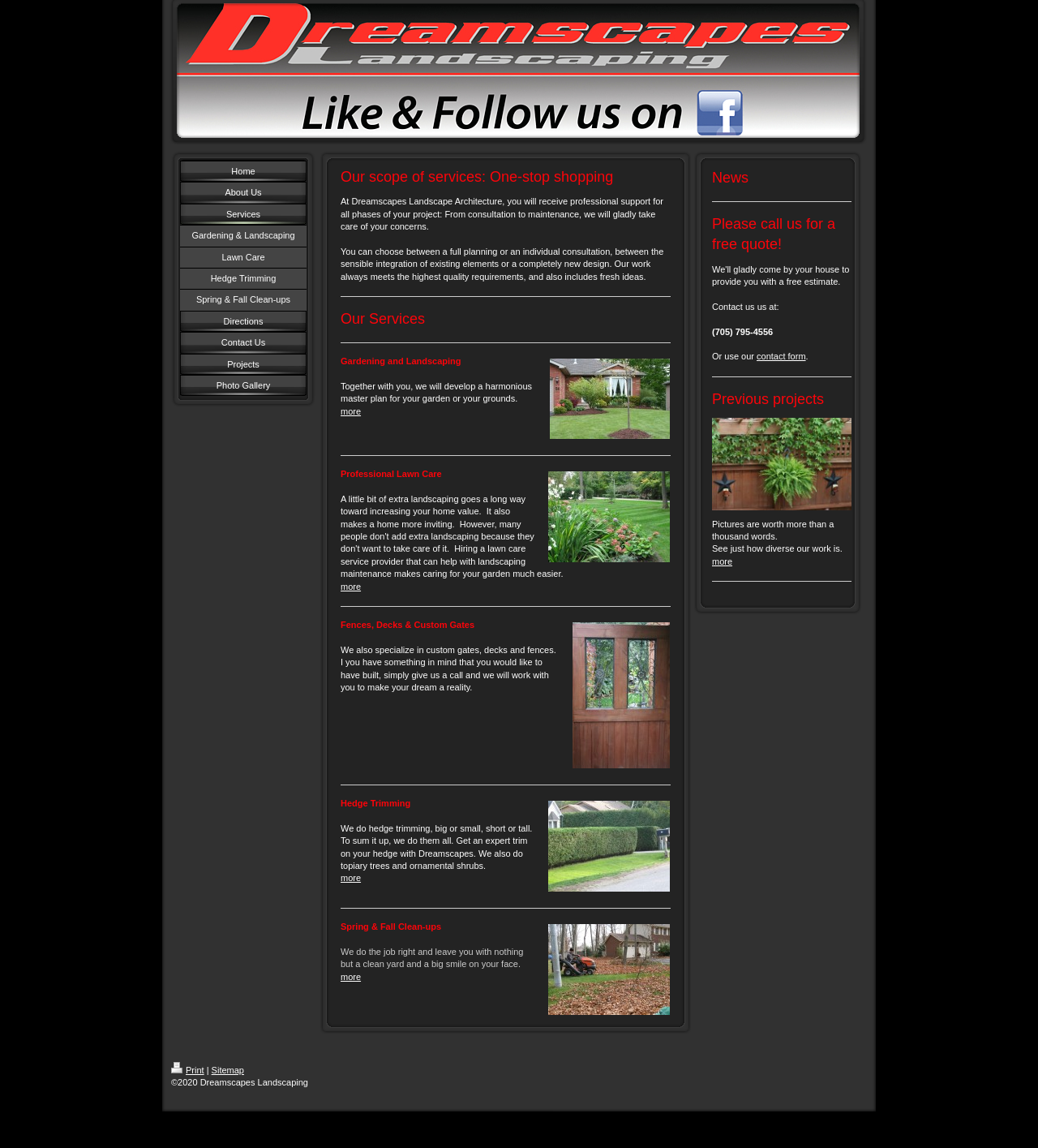How can I contact Dreamscapes Landscape Architecture? Look at the image and give a one-word or short phrase answer.

Call (705) 795-4556 or use contact form